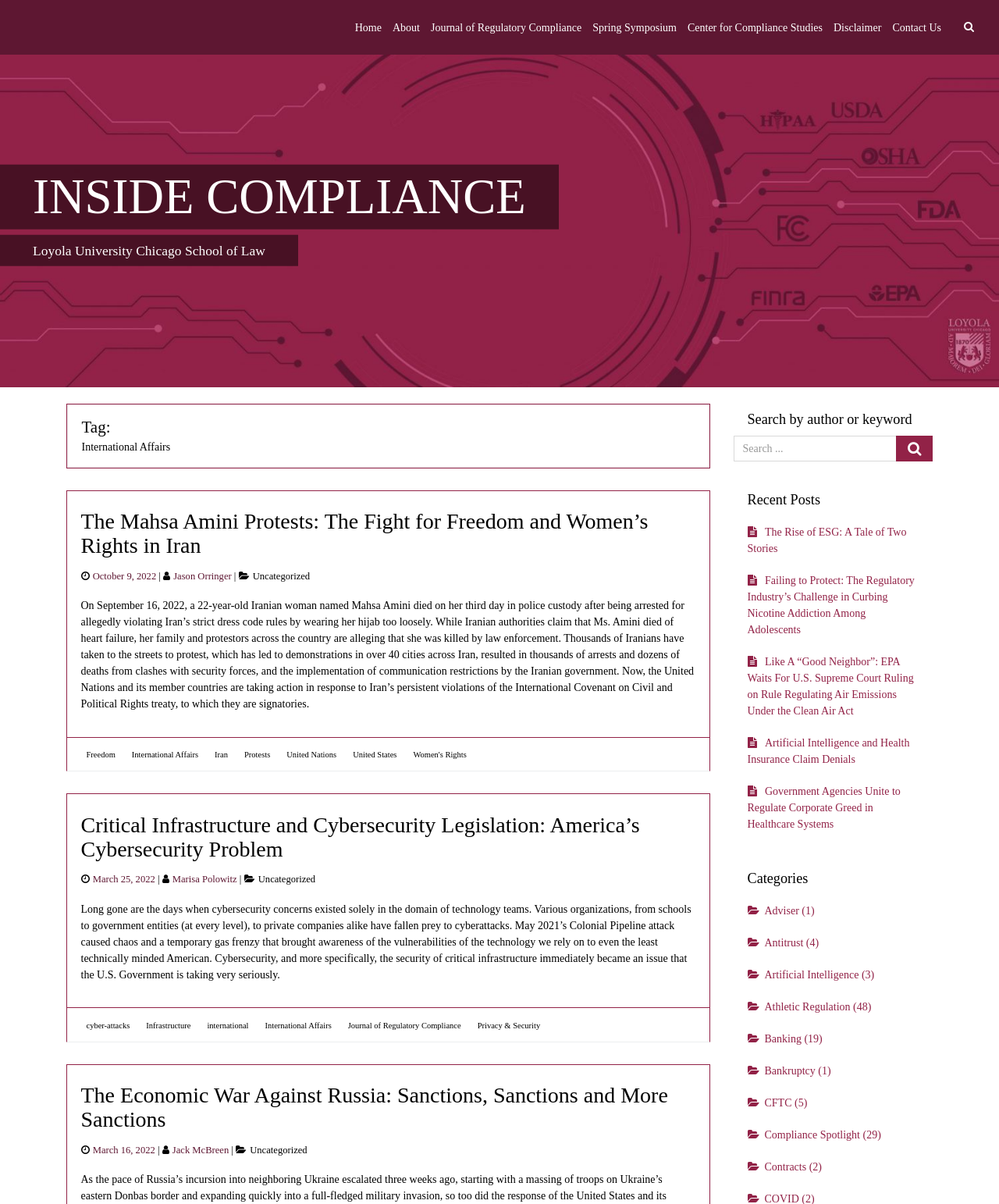Identify the bounding box coordinates for the element that needs to be clicked to fulfill this instruction: "Click on the 'International Affairs' category". Provide the coordinates in the format of four float numbers between 0 and 1: [left, top, right, bottom].

[0.132, 0.623, 0.198, 0.63]